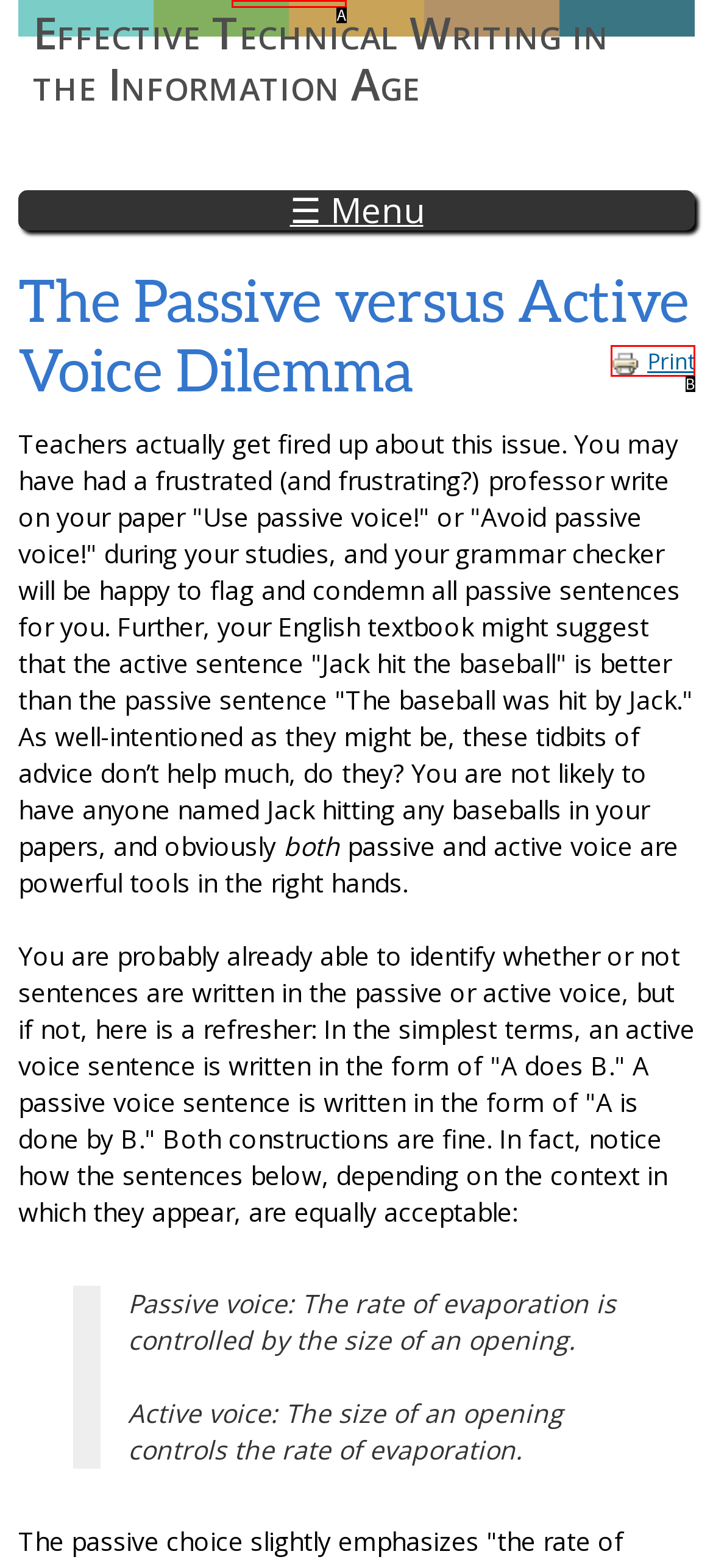Determine which HTML element fits the description: Print. Answer with the letter corresponding to the correct choice.

B